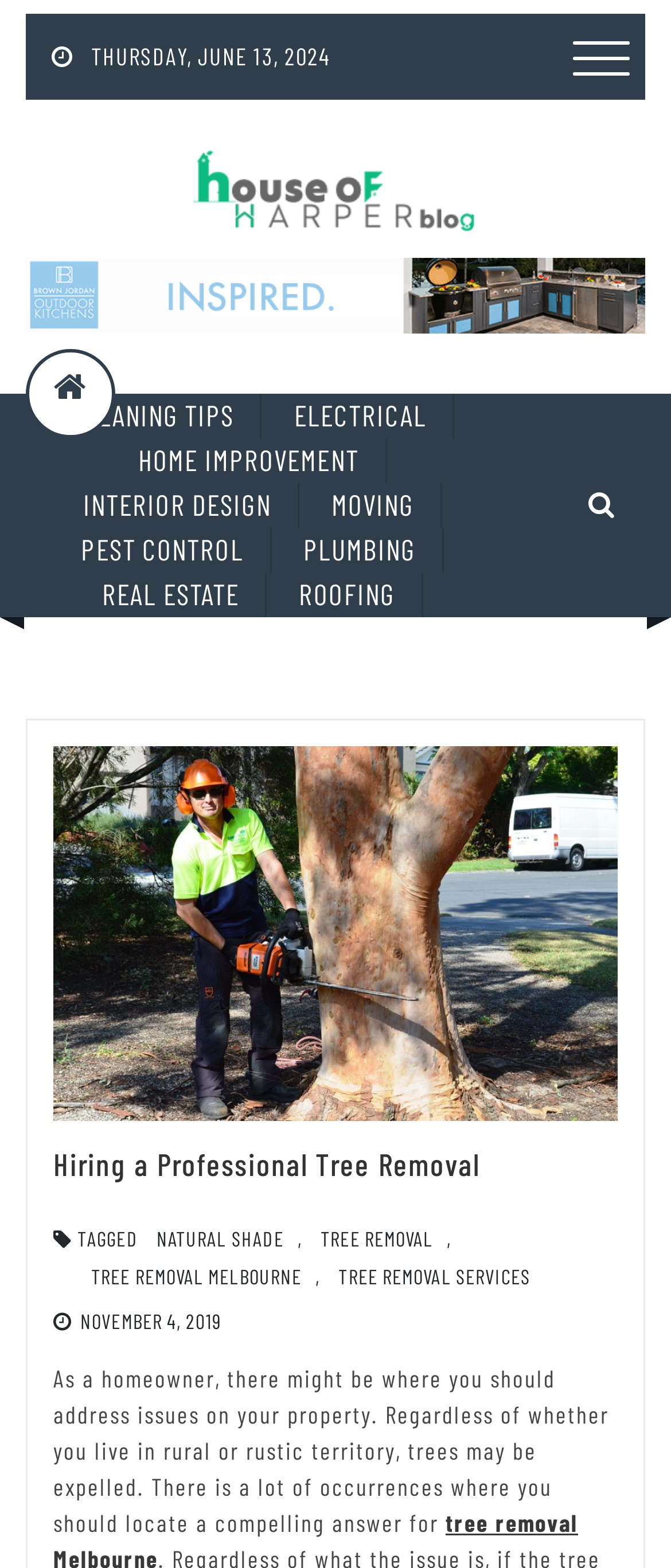Write a detailed summary of the webpage, including text, images, and layout.

This webpage is a blog post titled "Hiring a Professional Tree Removal" on the "House of Harper Blog". At the top, there is a date "THURSDAY, JUNE 13, 2024" and a link to the blog's homepage. Below the title, there are several links to different categories, including "CLEANING TIPS", "ELECTRICAL", "HOME IMPROVEMENT", and others, arranged horizontally across the page.

To the left of the categories, there is a small icon and a link with a house icon, which is likely a logo for the blog. On the right side, there are two more icons, one with a search symbol and another with a bell symbol.

The main content of the blog post starts below the categories, with a heading "Hiring a Professional Tree Removal" followed by a paragraph of text that discusses the importance of addressing issues on one's property, particularly in rural or rustic areas where trees may need to be removed. The text continues to explain the need for a effective solution.

Below the main text, there are several links to related topics, including "NATURAL SHADE", "TREE REMOVAL", and "TREE REMOVAL SERVICES". There is also a link to a previous blog post dated "NOVEMBER 4, 2019".